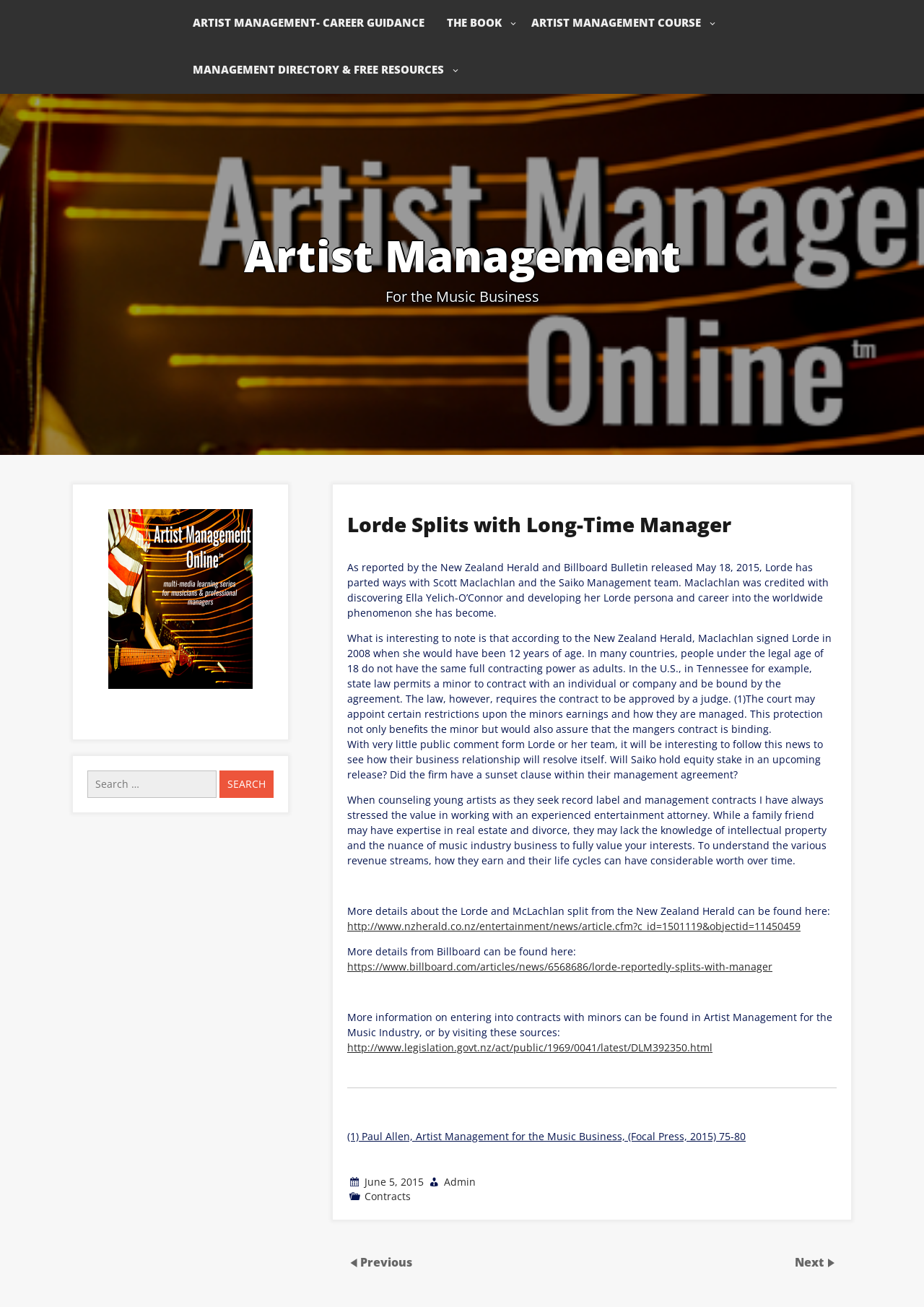Using the format (top-left x, top-left y, bottom-right x, bottom-right y), provide the bounding box coordinates for the described UI element. All values should be floating point numbers between 0 and 1: Artist Management Course

[0.563, 0.0, 0.779, 0.036]